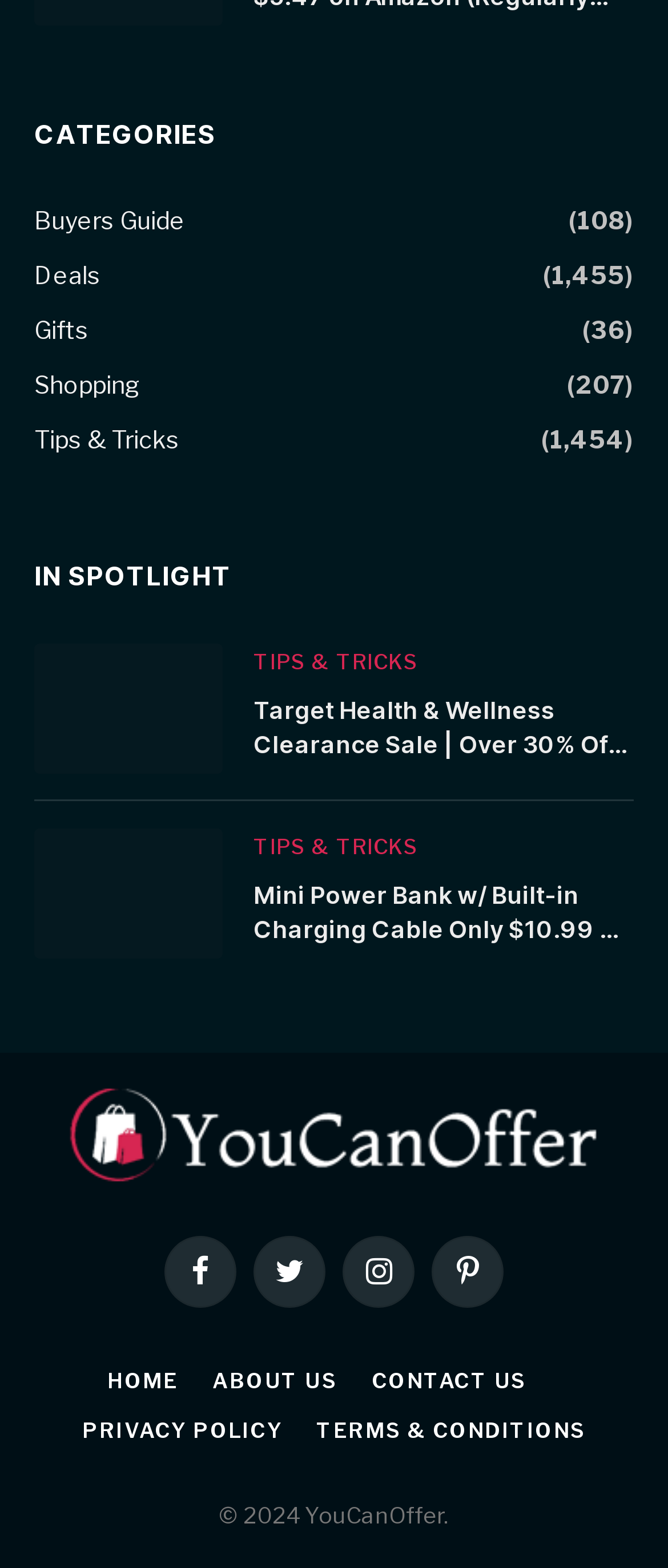Locate the bounding box coordinates of the element you need to click to accomplish the task described by this instruction: "Read about Online giant Trip.com signs 2,100 offline stores".

None